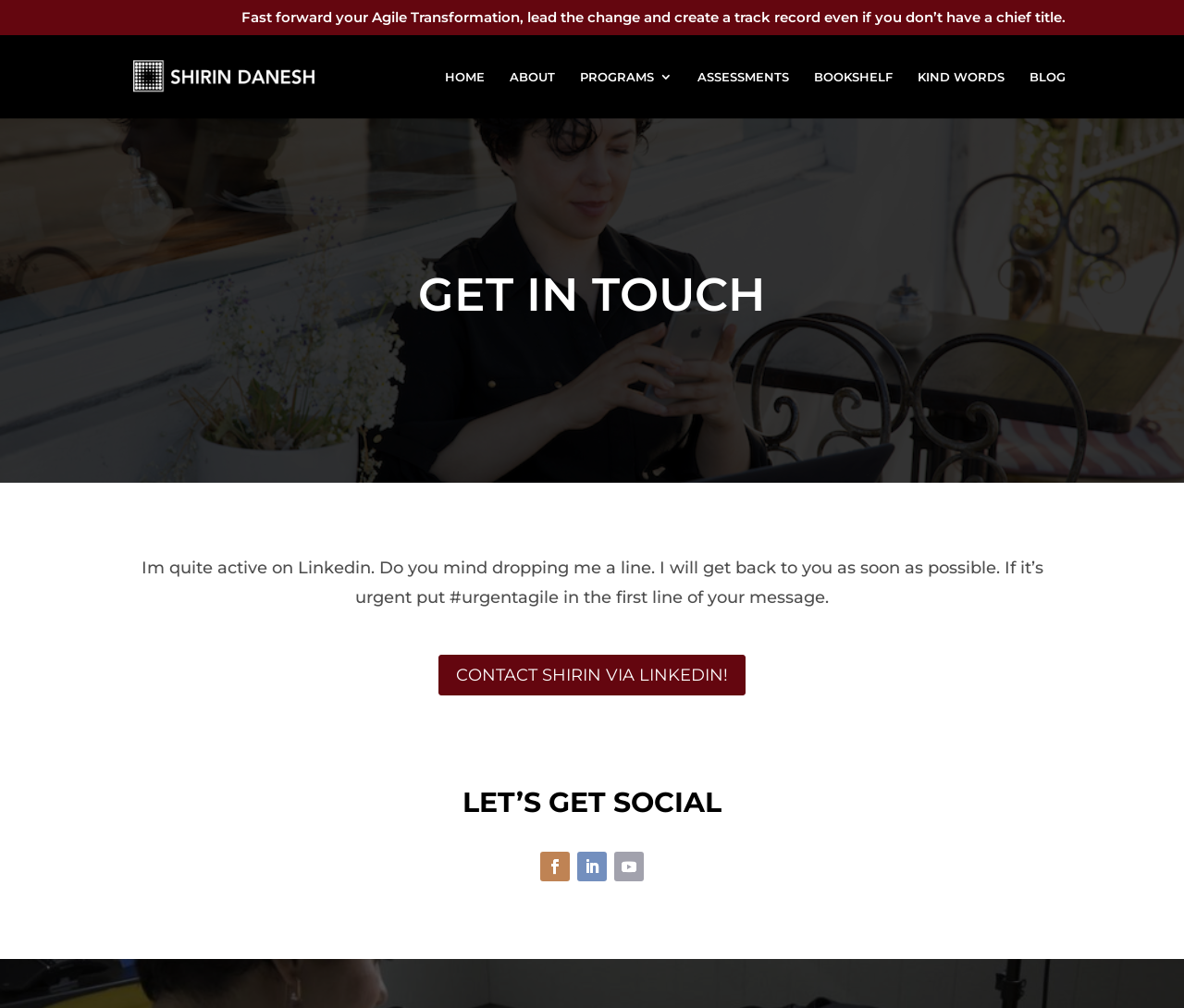How many navigation links are there?
Please answer using one word or phrase, based on the screenshot.

7